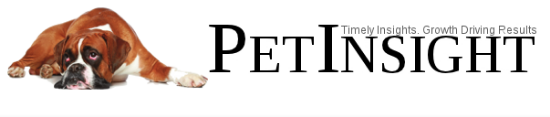Describe all the elements in the image extensively.

The image features the logo of "Pet Insight," showcasing a sleek and professional design. The brand name "Pet Insight" is prominently displayed in a bold, modern font, emphasizing its focus on delivering valuable insights related to pets and the pet industry. Accompanying the text is an image of a relaxed Boxer dog, symbolizing companionship and the pet-focused mission of the platform. The tagline below, "Timely Insights. Growth Driving Results," reinforces the commitment of Pet Insight to provide relevant information that fosters growth in the pet-focused community, particularly for property management and pet screening services. This visual branding effectively communicates the organization's dedication to enhancing the experience of pet ownership within residential settings.